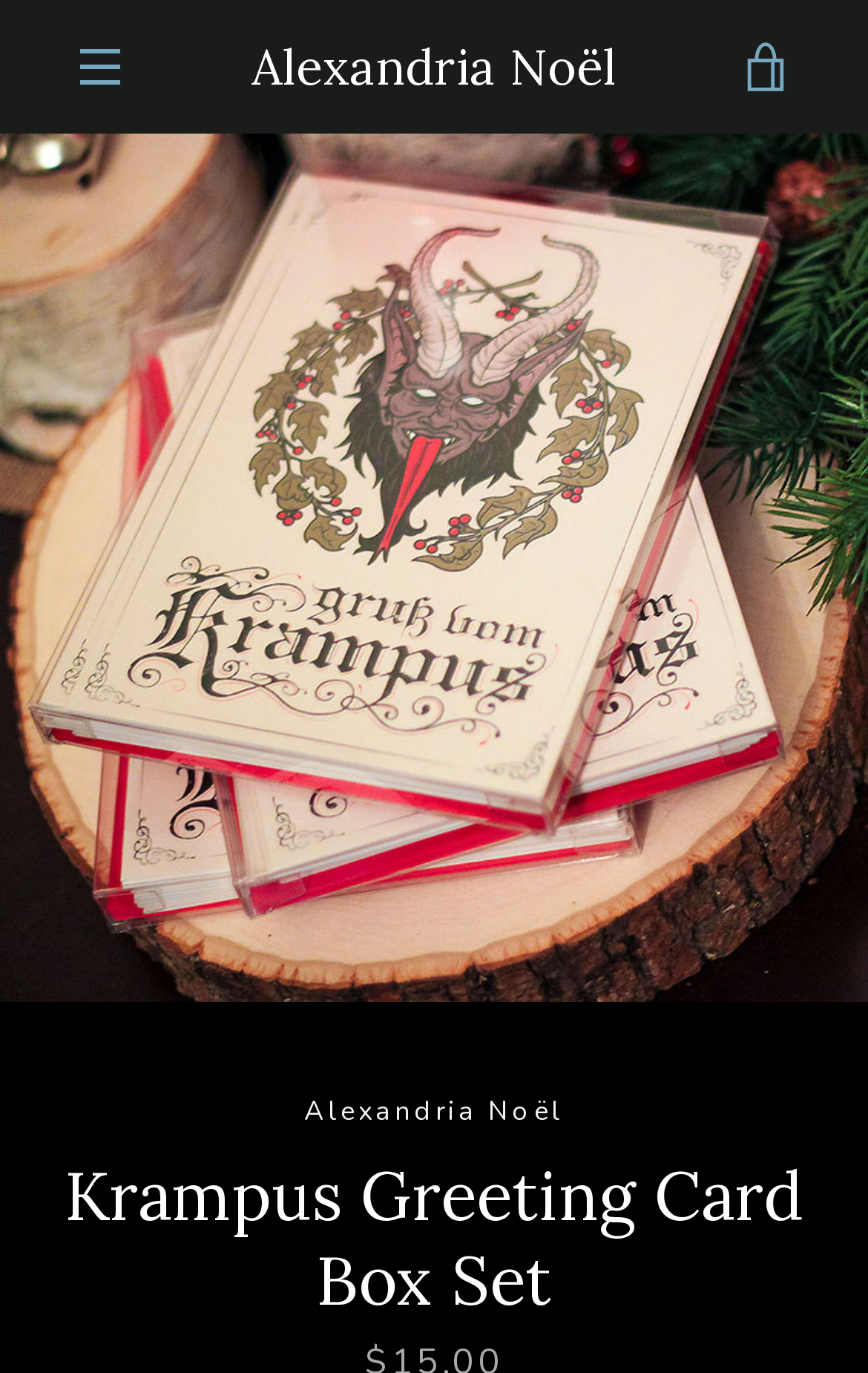Identify the coordinates of the bounding box for the element that must be clicked to accomplish the instruction: "Open image in slideshow".

[0.0, 0.097, 1.0, 0.73]